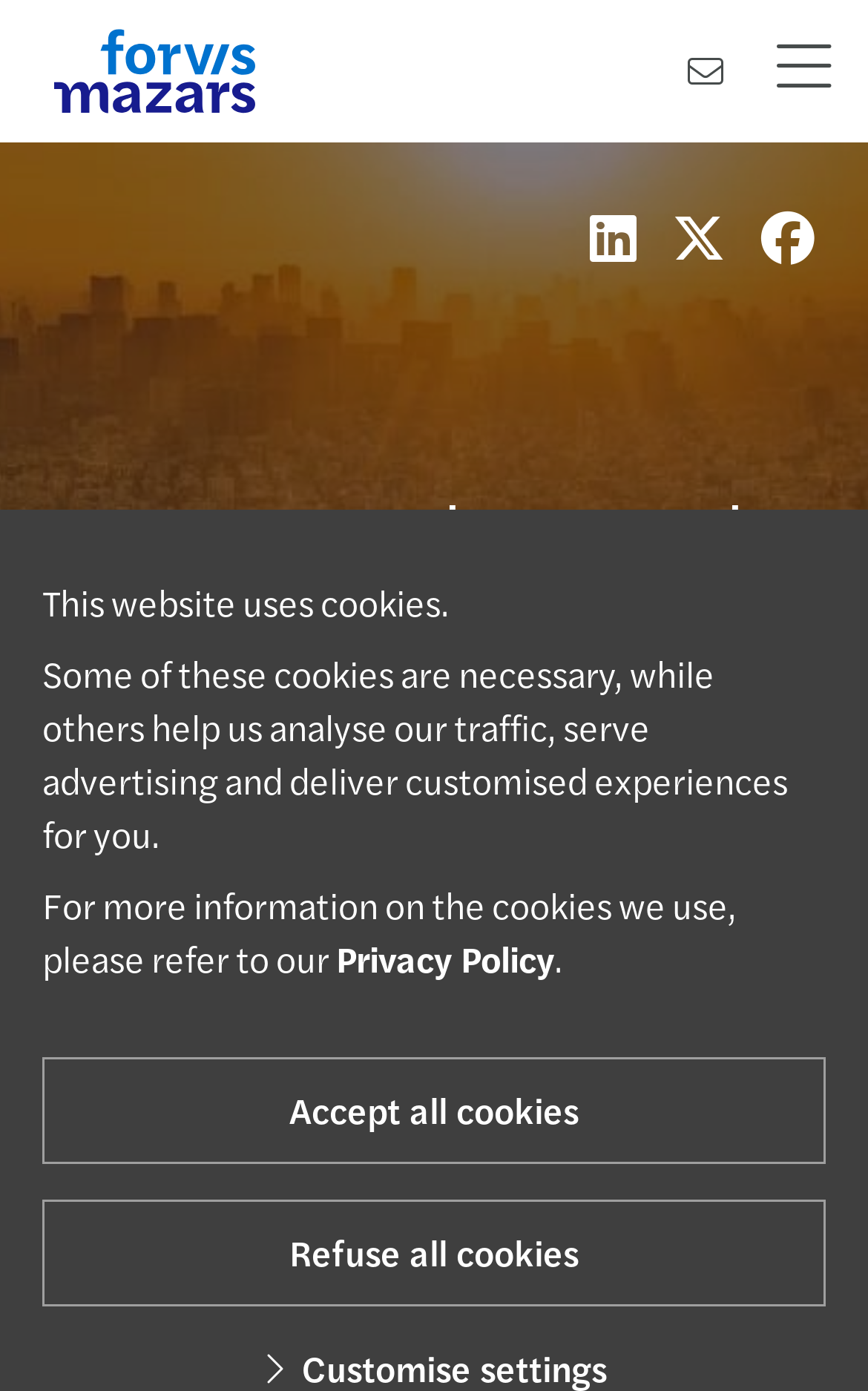Show the bounding box coordinates for the element that needs to be clicked to execute the following instruction: "View more information". Provide the coordinates in the form of four float numbers between 0 and 1, i.e., [left, top, right, bottom].

[0.387, 0.67, 0.638, 0.707]